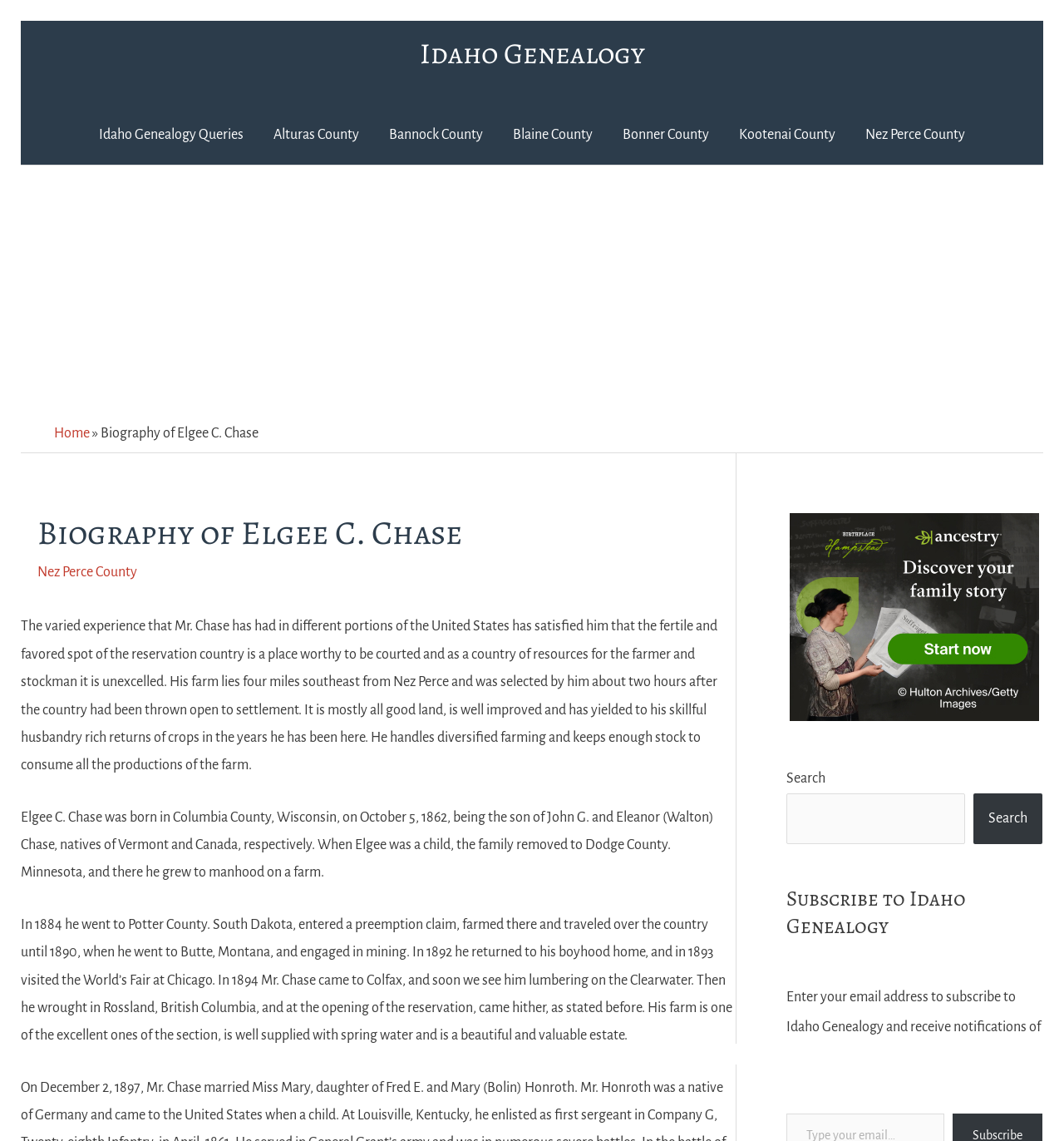Where is Elgee C. Chase's farm located?
Respond with a short answer, either a single word or a phrase, based on the image.

Four miles southeast from Nez Perce